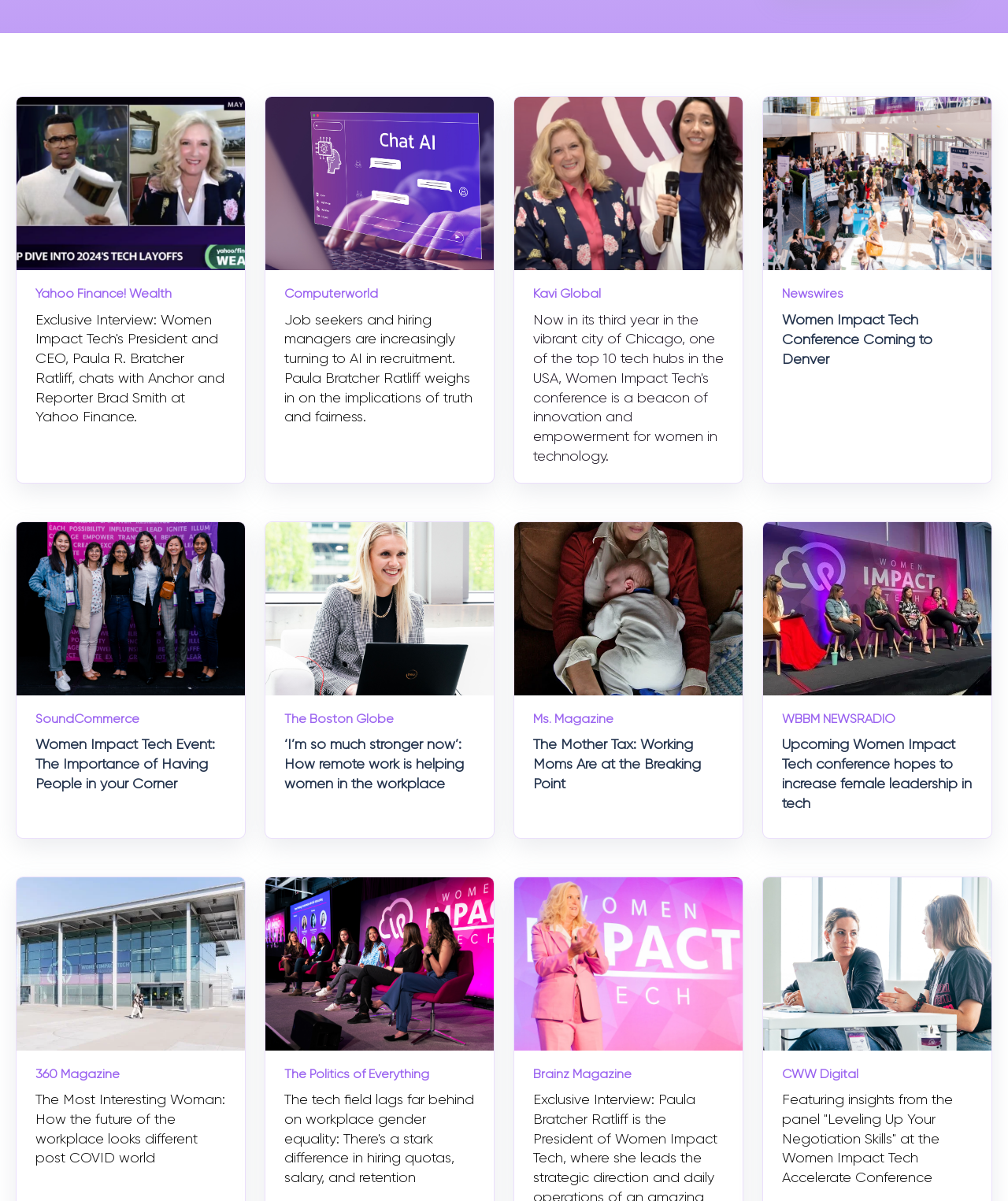Locate the bounding box coordinates of the clickable element to fulfill the following instruction: "View the article about the future of the workplace post COVID". Provide the coordinates as four float numbers between 0 and 1 in the format [left, top, right, bottom].

[0.035, 0.91, 0.223, 0.971]